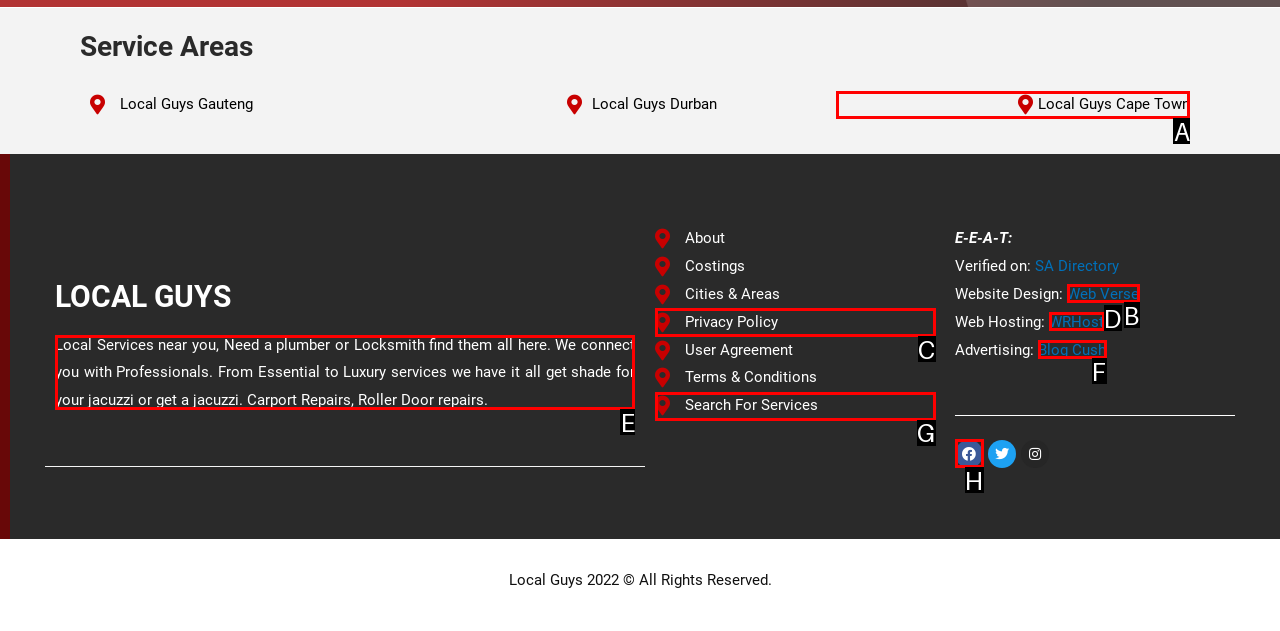Identify the correct letter of the UI element to click for this task: View the 'Local Flavors' section
Respond with the letter from the listed options.

None